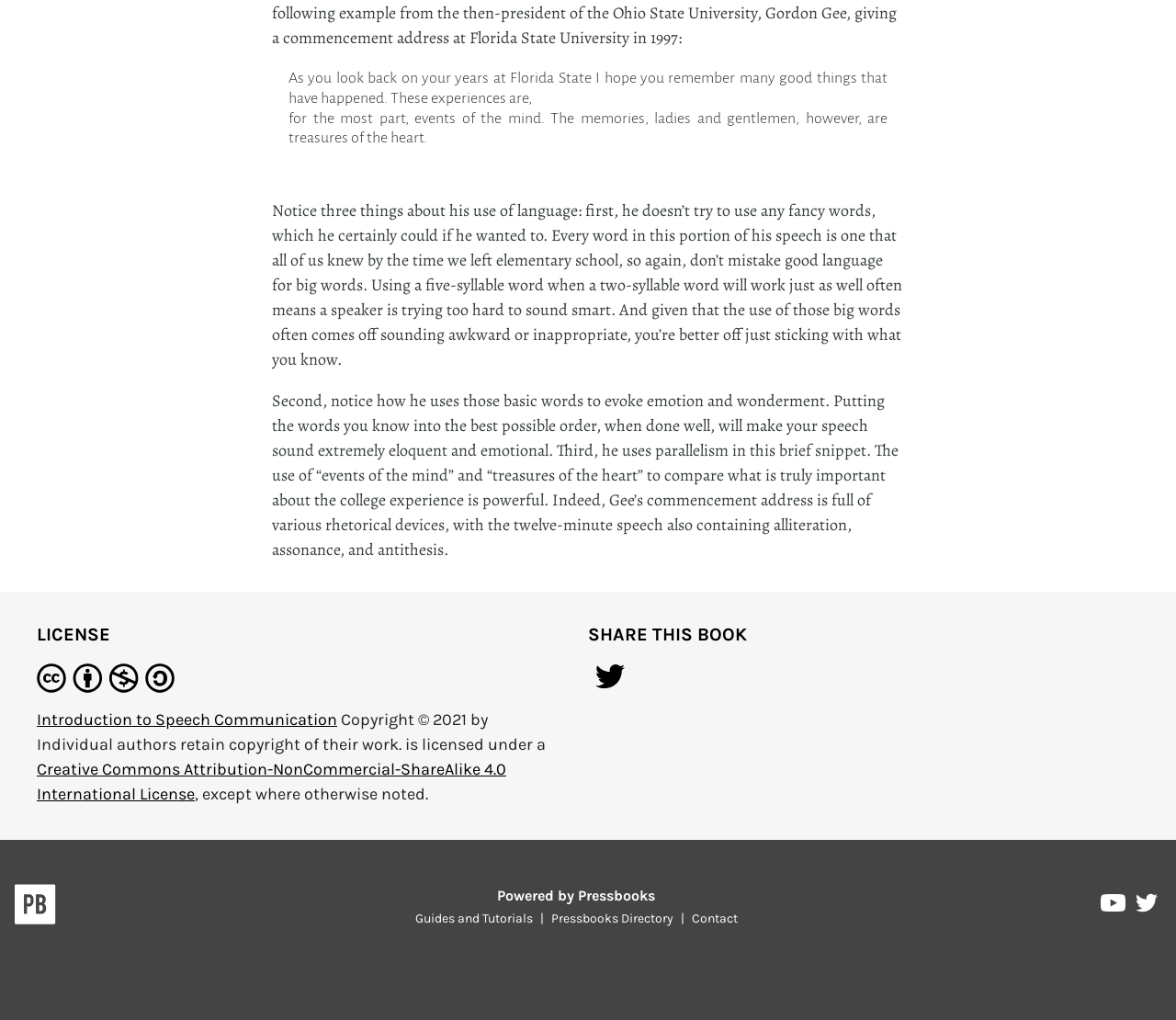What is the purpose of the 'SHARE THIS BOOK' section?
Based on the image, answer the question in a detailed manner.

The purpose of the 'SHARE THIS BOOK' section is inferred from the presence of a 'Share on Twitter' link and an image with the same text, which suggests that the section is intended for sharing the book on social media platforms.